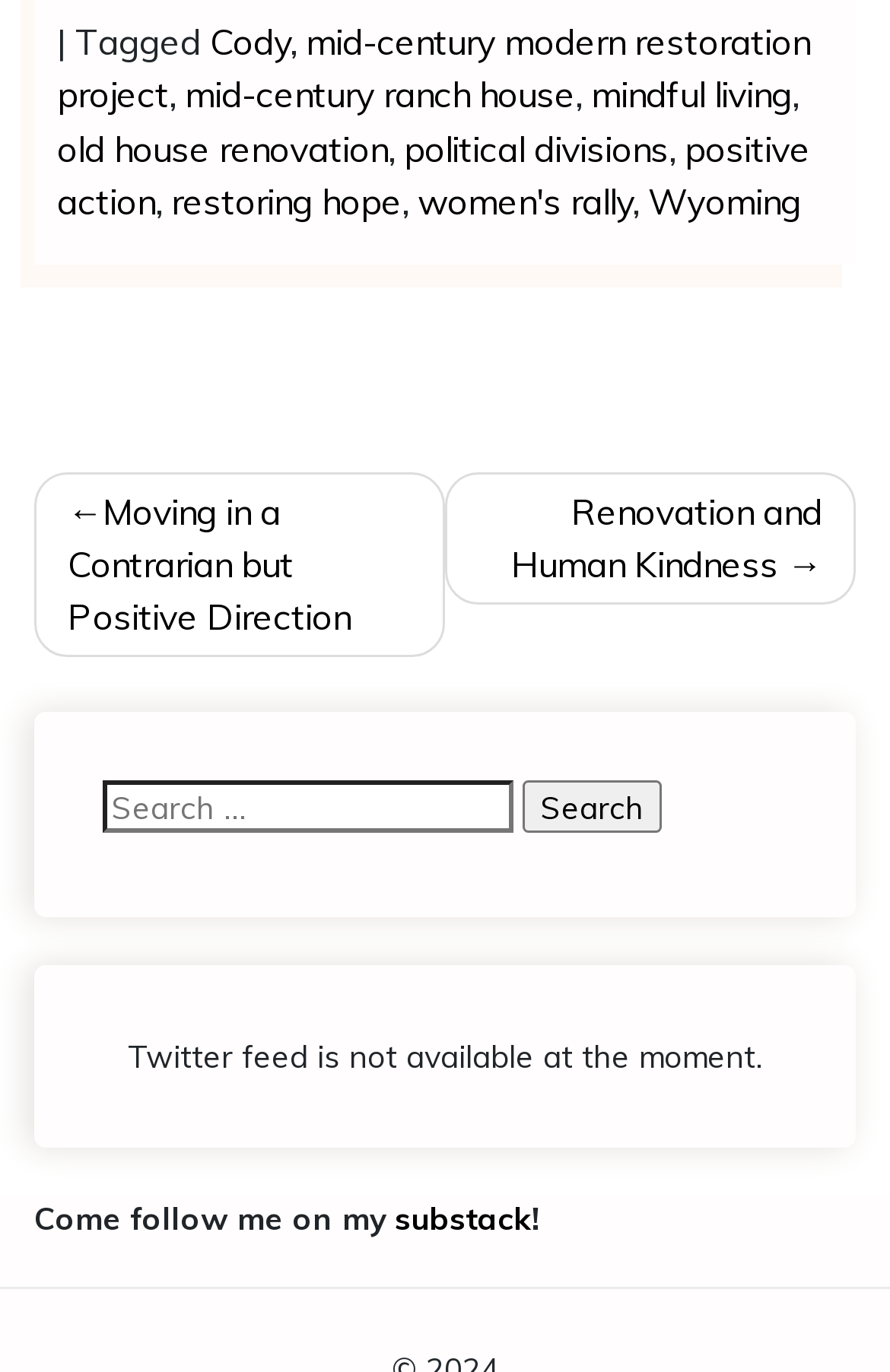Specify the bounding box coordinates of the area to click in order to follow the given instruction: "Click on the link to old house renovation."

[0.064, 0.091, 0.436, 0.124]